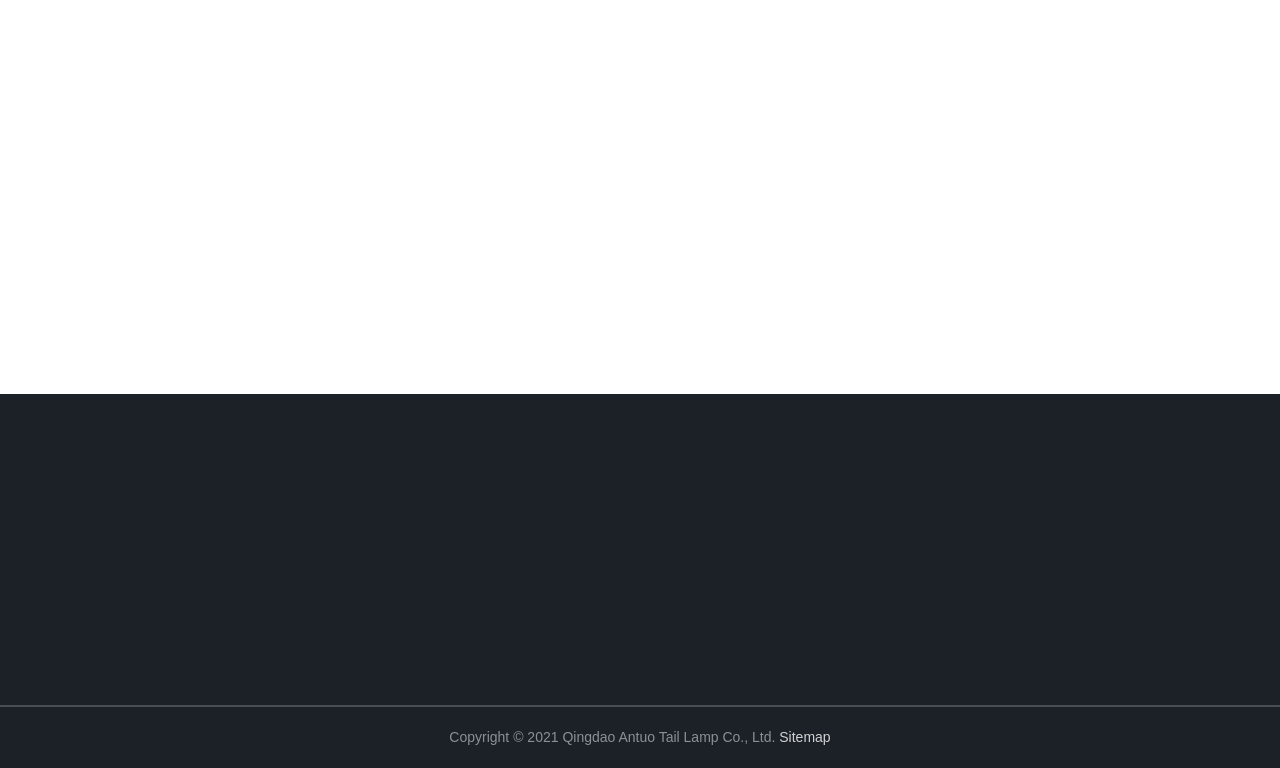Please provide the bounding box coordinates for the element that needs to be clicked to perform the following instruction: "Click on the 'Learn More' button to read the full news article". The coordinates should be given as four float numbers between 0 and 1, i.e., [left, top, right, bottom].

[0.034, 0.325, 0.149, 0.367]